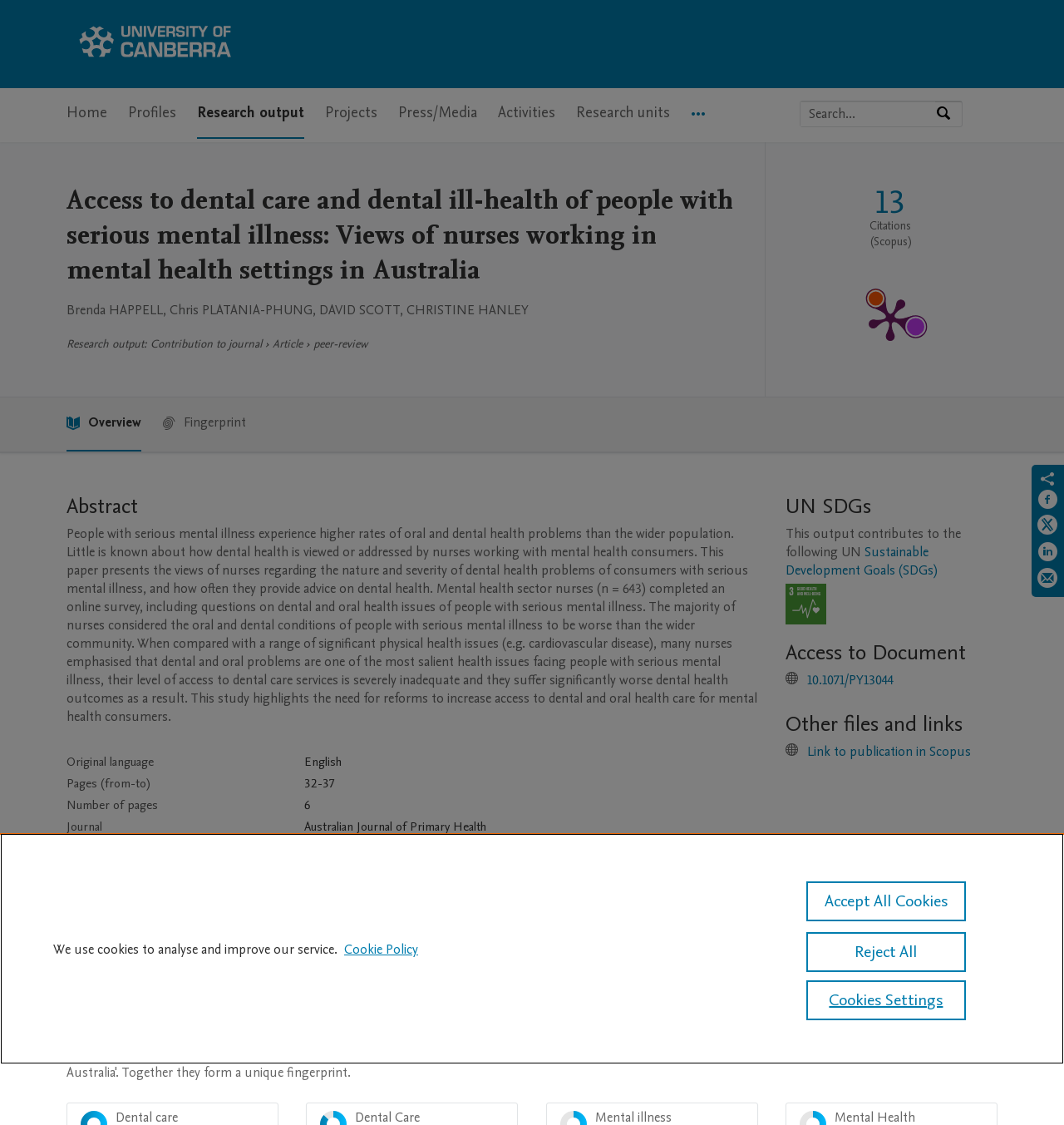Find the bounding box coordinates of the element's region that should be clicked in order to follow the given instruction: "Share on Facebook". The coordinates should consist of four float numbers between 0 and 1, i.e., [left, top, right, bottom].

[0.975, 0.435, 0.995, 0.458]